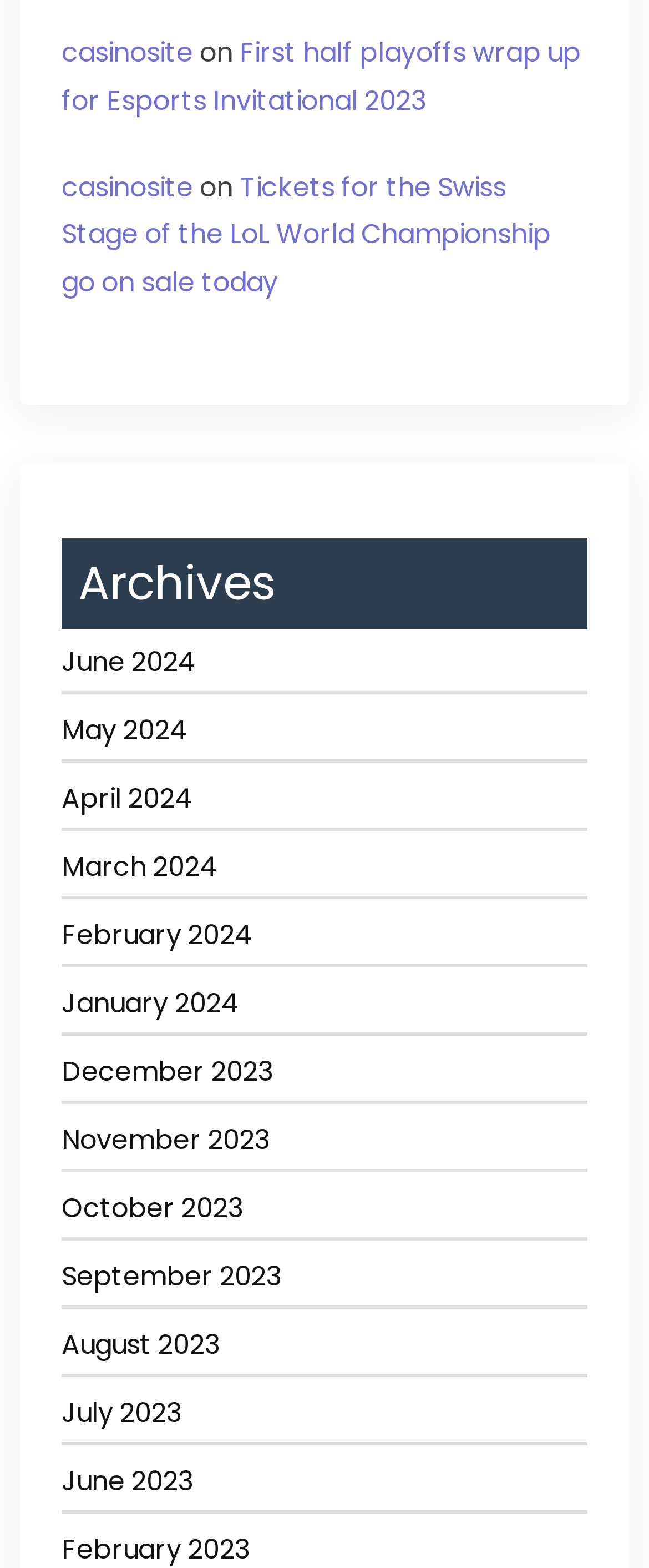Locate the bounding box coordinates of the clickable region to complete the following instruction: "check the news about LoL World Championship."

[0.095, 0.107, 0.849, 0.192]